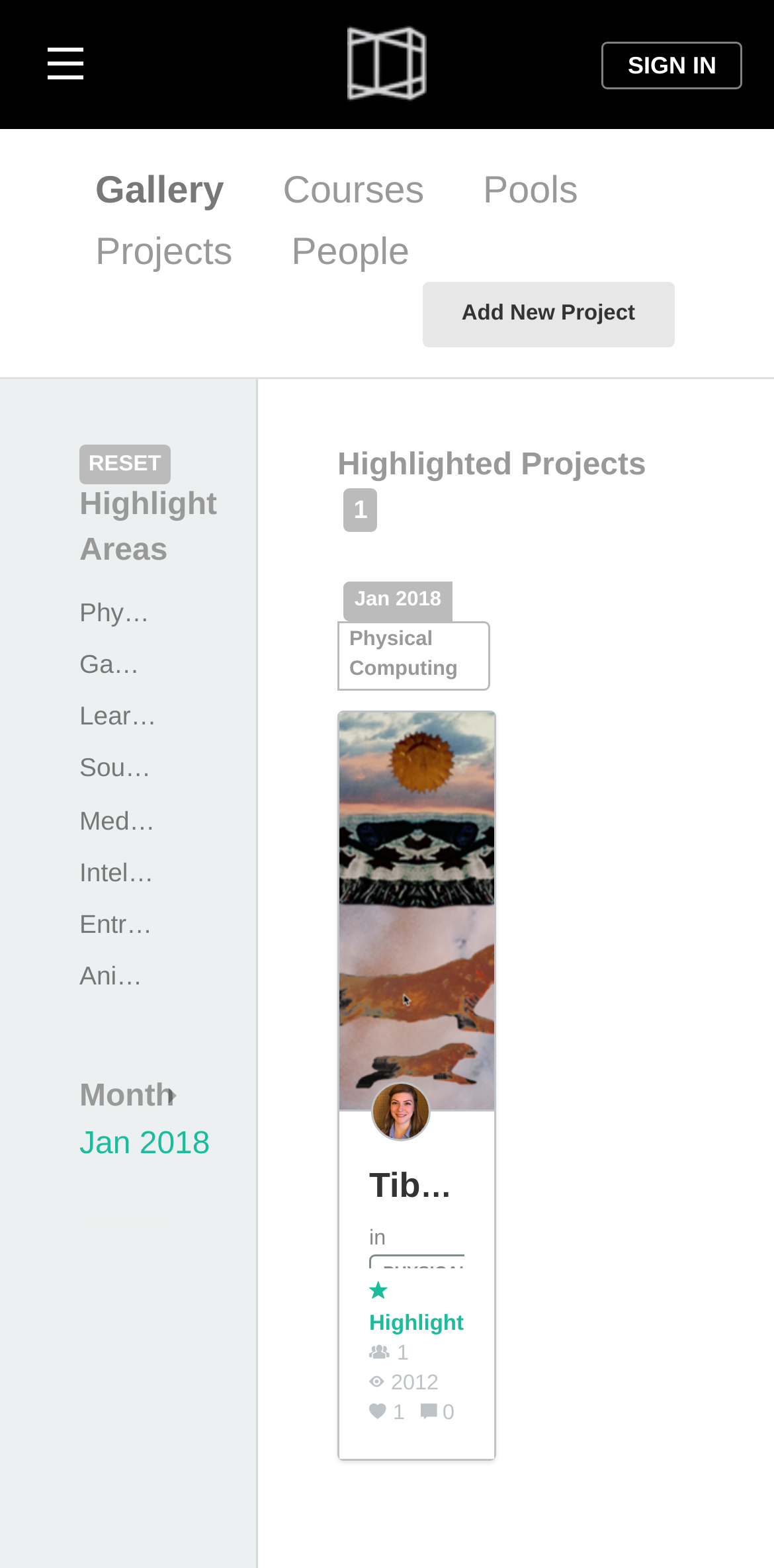Please identify the bounding box coordinates of the area I need to click to accomplish the following instruction: "View project details".

[0.451, 0.401, 0.591, 0.434]